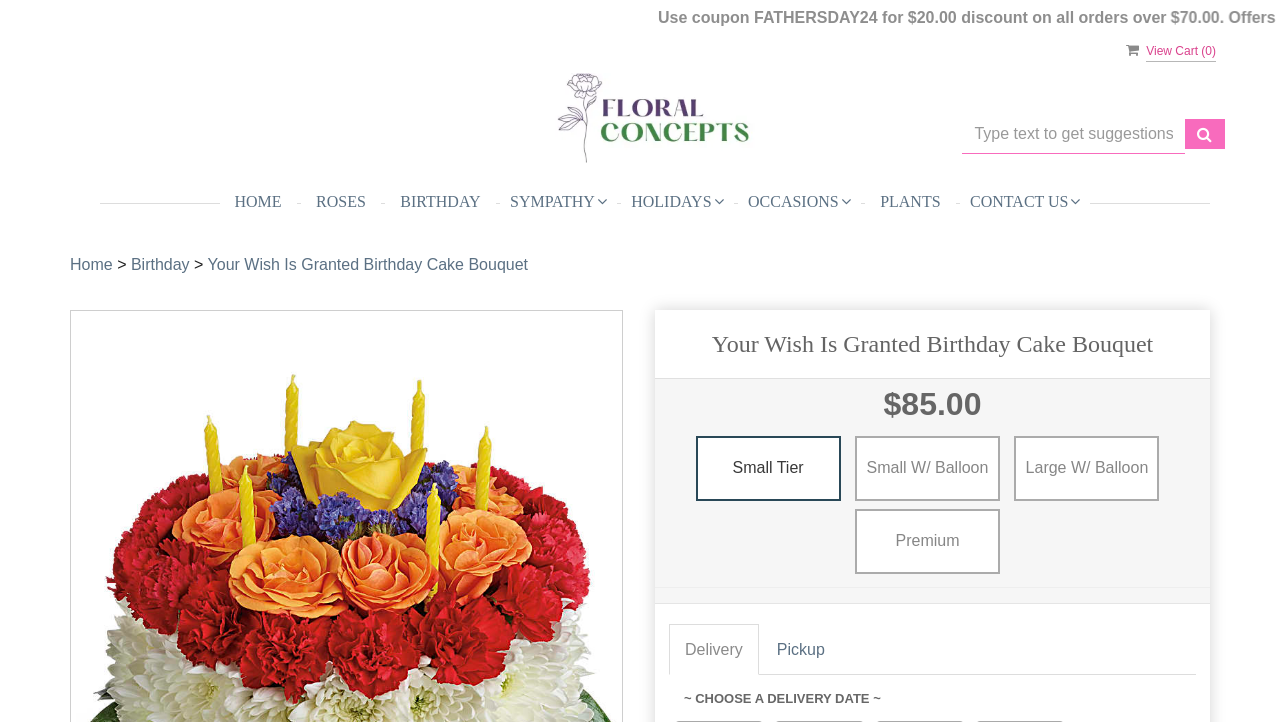Give the bounding box coordinates for the element described by: "The Aussie Mums of Tiktok".

None